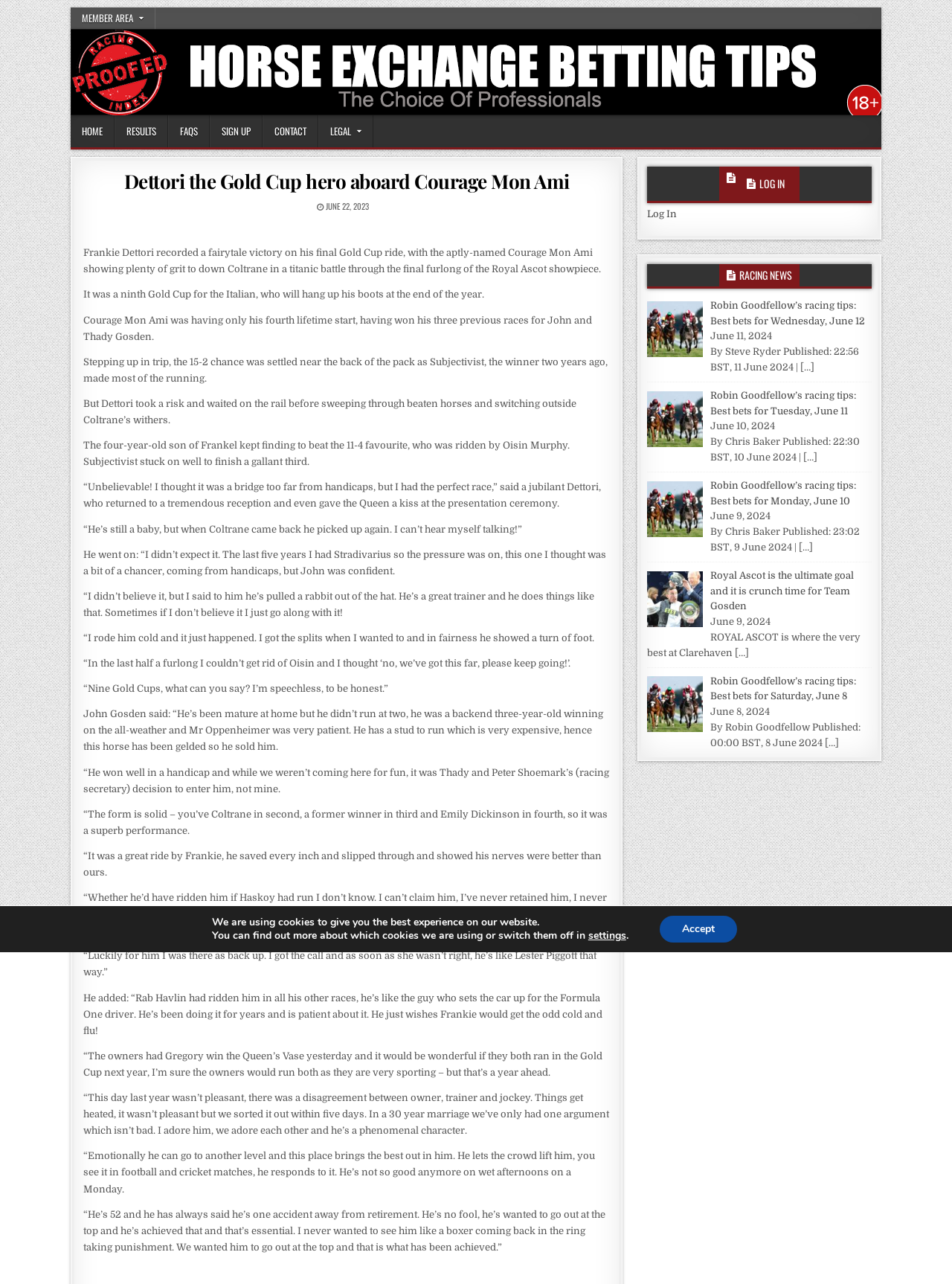Please provide a brief answer to the question using only one word or phrase: 
What is the name of the horse that won the Gold Cup?

Courage Mon Ami